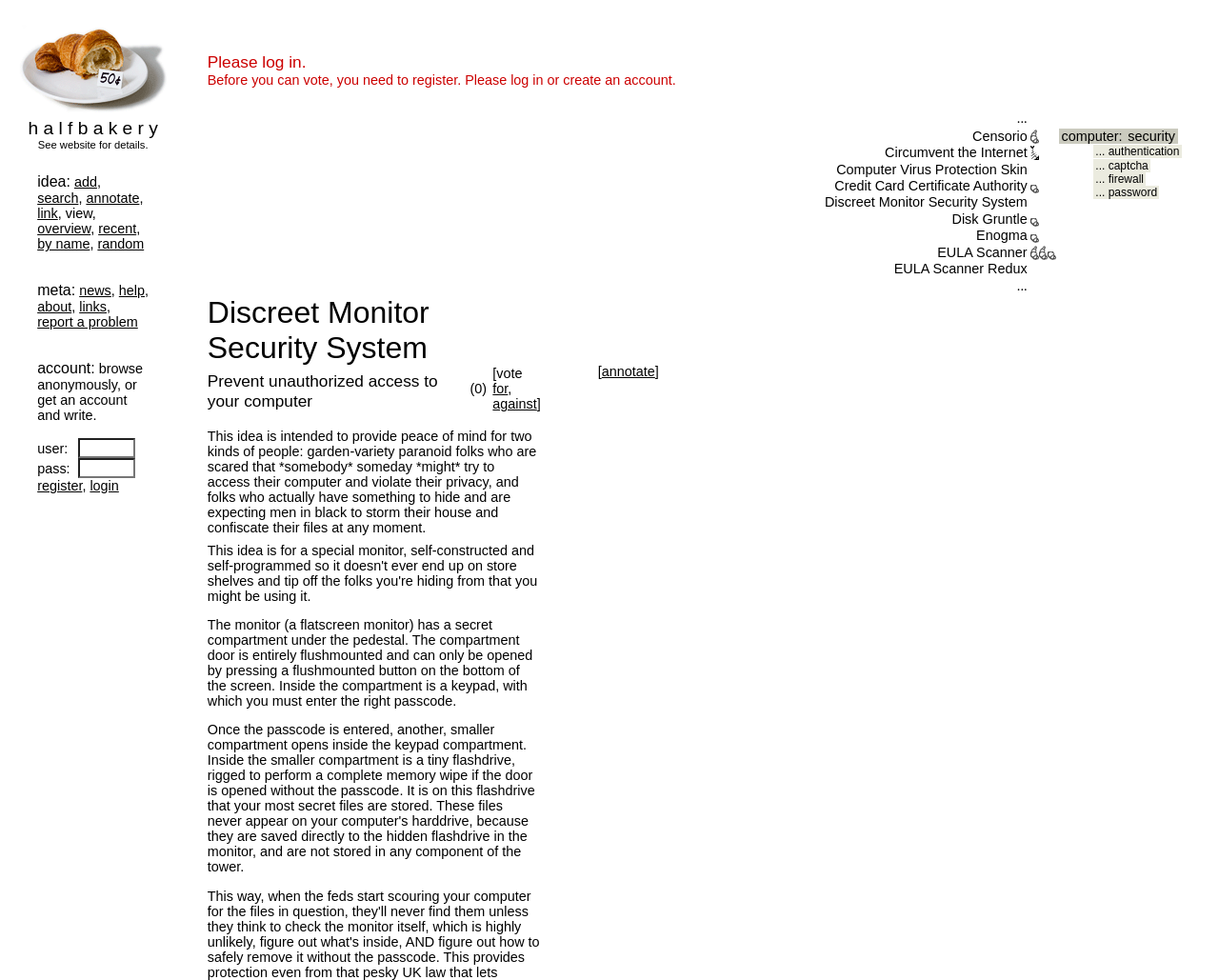How many rows are in the table with idea links?
Refer to the image and answer the question using a single word or phrase.

Multiple